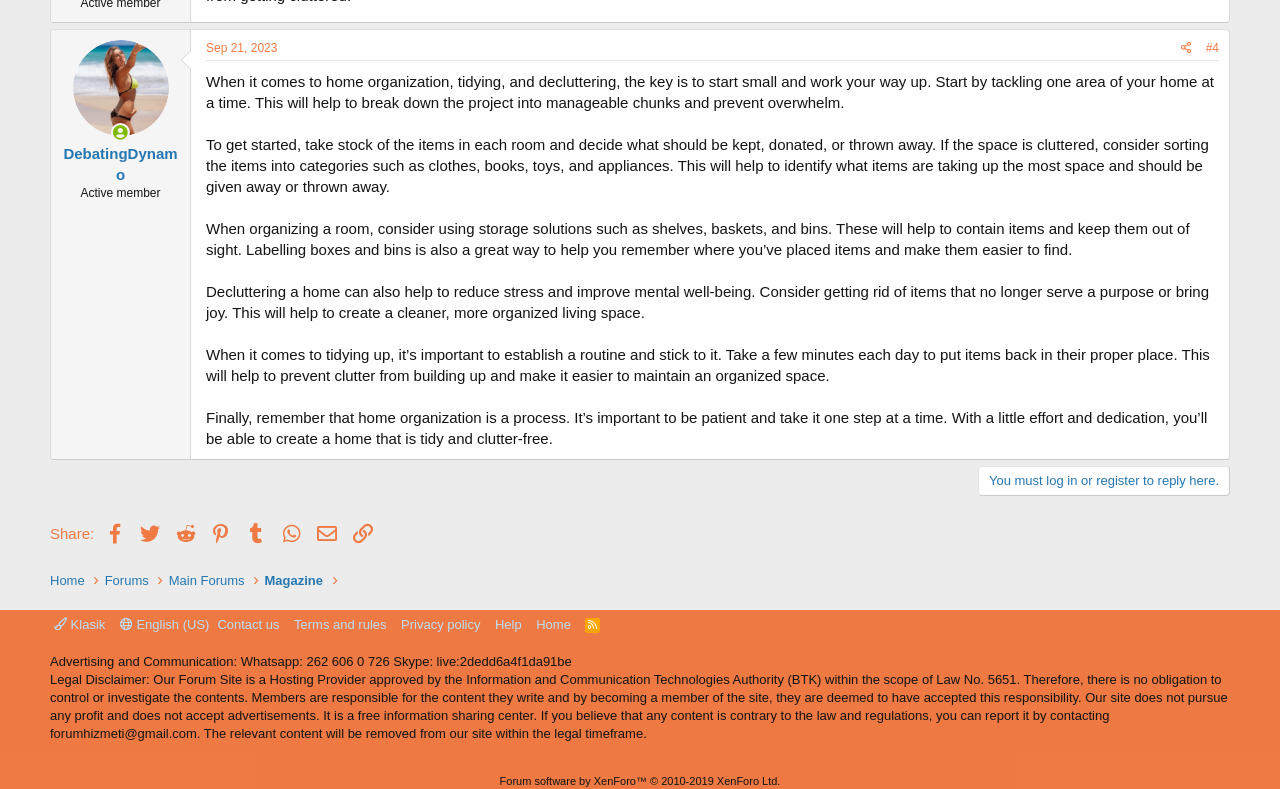Specify the bounding box coordinates of the element's region that should be clicked to achieve the following instruction: "Click on the 'DebatingDynamo' link". The bounding box coordinates consist of four float numbers between 0 and 1, in the format [left, top, right, bottom].

[0.057, 0.051, 0.132, 0.172]